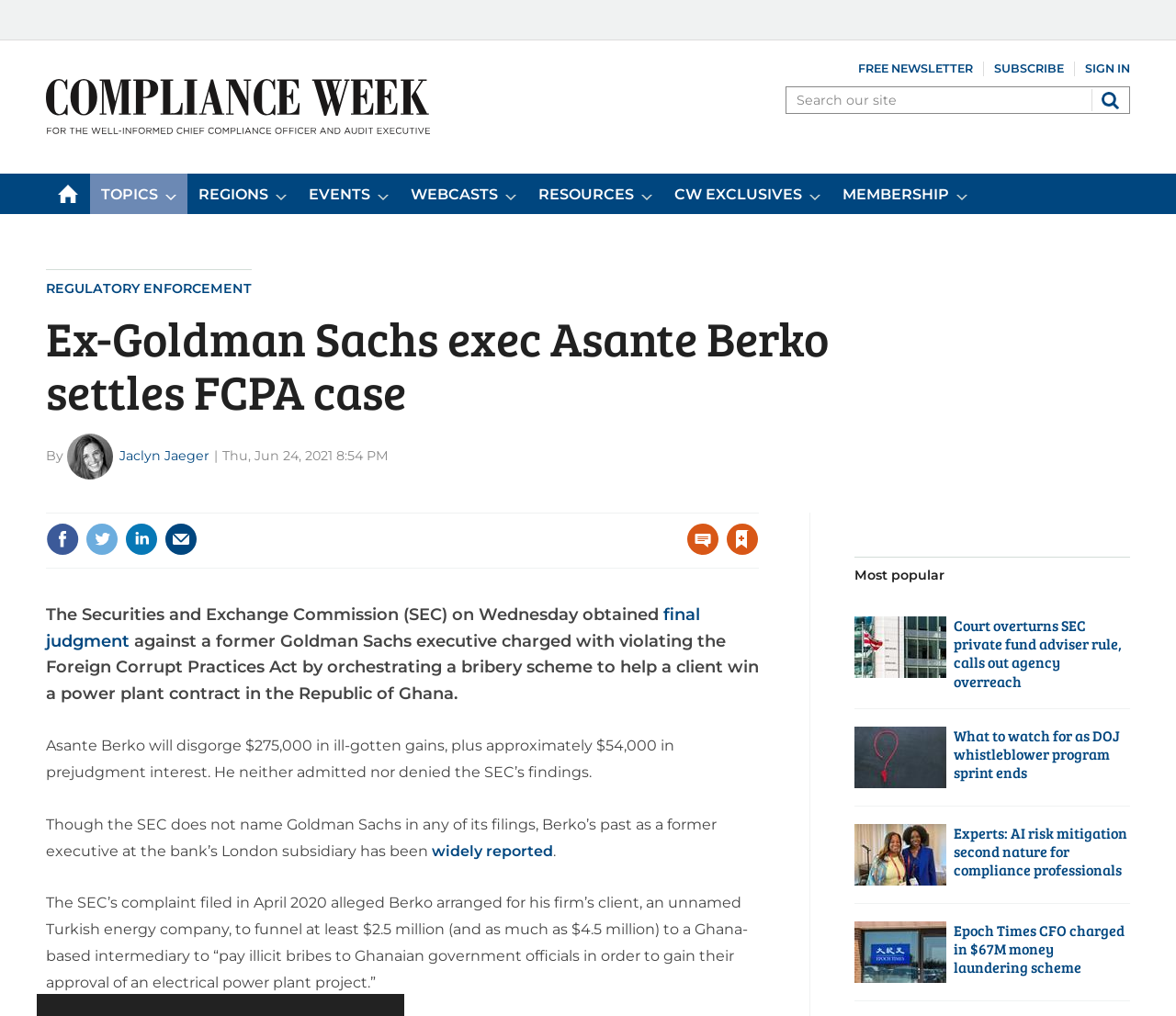Pinpoint the bounding box coordinates of the element you need to click to execute the following instruction: "Subscribe". The bounding box should be represented by four float numbers between 0 and 1, in the format [left, top, right, bottom].

[0.845, 0.061, 0.905, 0.075]